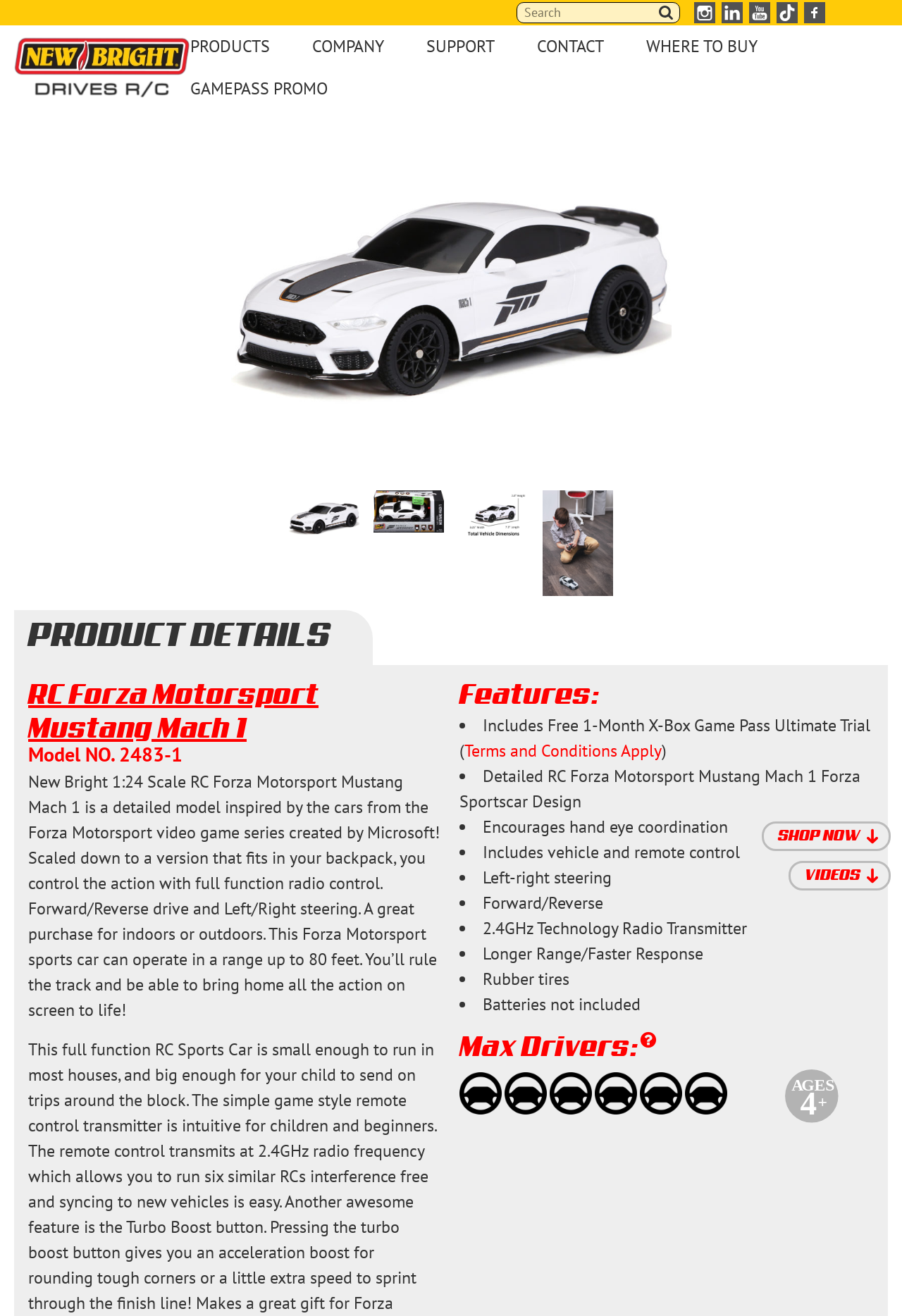Provide an in-depth caption for the contents of the webpage.

This webpage is about a 1:24 Scale RC Forza Motorsport Mustang Mach 1, a remote-controlled car inspired by the Forza Motorsport video game series. At the top of the page, there are several links and images, including a search bar and a logo of New Bright Industrial Co. Below these, there are navigation links to different sections of the website, such as "PRODUCTS", "COMPANY", "SUPPORT", and "CONTACT".

The main content of the page is divided into two sections. On the left, there is a large image of the RC car, with several smaller images of the car from different angles below it. On the right, there is a detailed description of the product, including its features, specifications, and benefits. The description is organized into sections, with headings such as "PRODUCT DETAILS", "RC Forza Motorsport Mustang Mach 1", and "Features:". The features are listed in bullet points, including details such as the car's design, its ability to encourage hand-eye coordination, and its technical specifications.

At the bottom of the page, there are several more links and images, including a section on "Max Drivers" and a row of small images. Overall, the page is focused on showcasing the features and benefits of the 1:24 Scale RC Forza Motorsport Mustang Mach 1, and providing detailed information to potential customers.